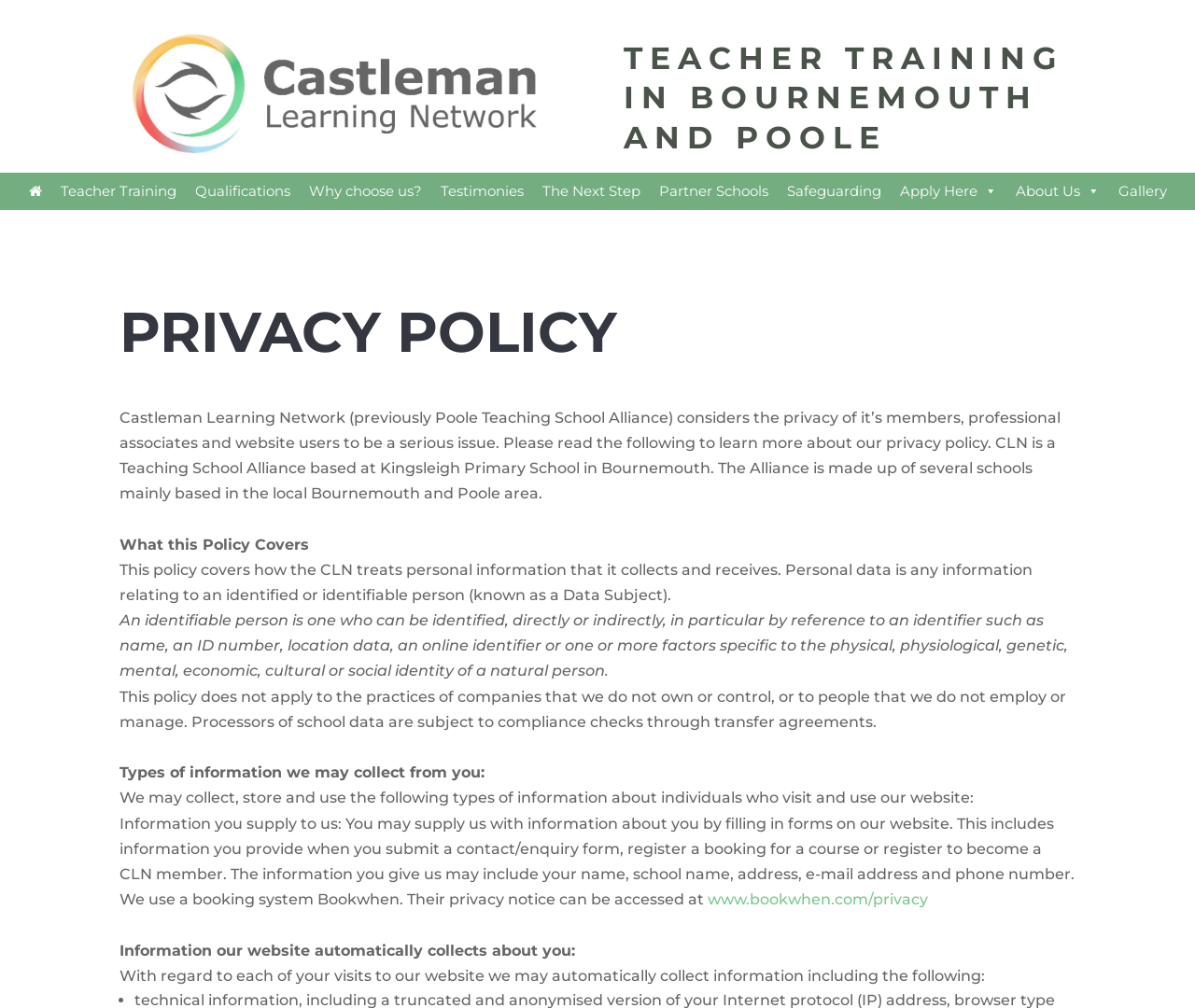What is the name of the booking system used by the organization? Please answer the question using a single word or phrase based on the image.

Bookwhen